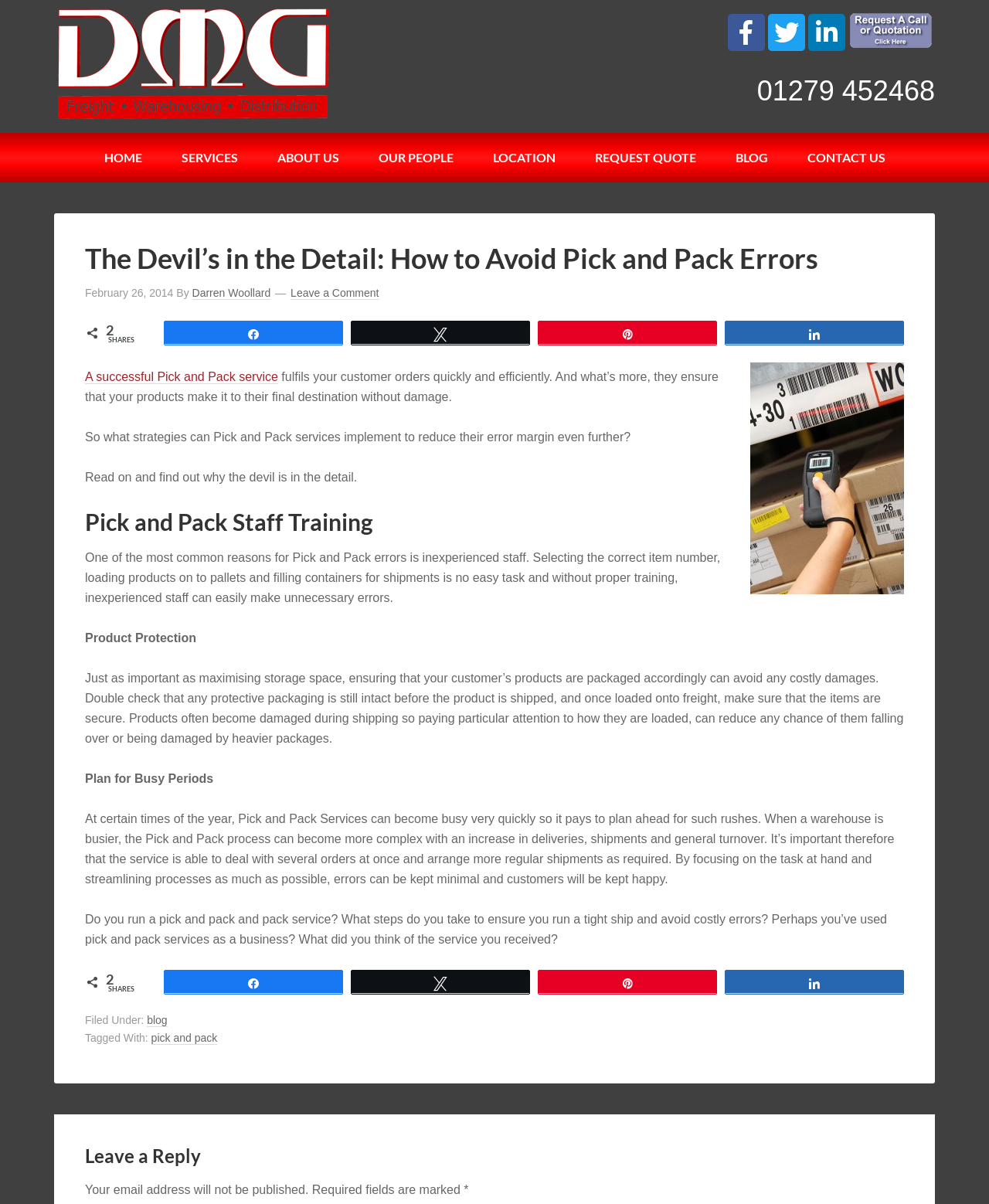Please locate the bounding box coordinates of the element that needs to be clicked to achieve the following instruction: "Read the article about Pick and Pack errors". The coordinates should be four float numbers between 0 and 1, i.e., [left, top, right, bottom].

[0.055, 0.177, 0.945, 0.9]